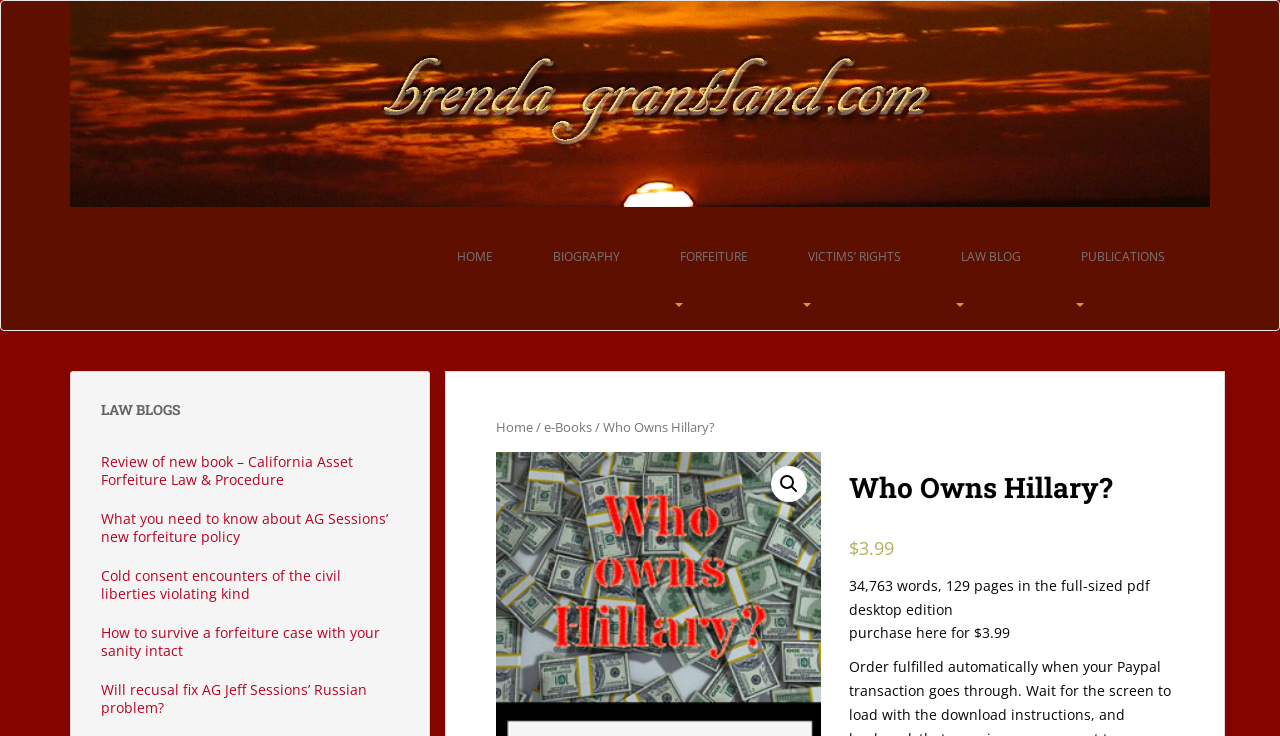Illustrate the webpage thoroughly, mentioning all important details.

This webpage is about Brenda Grantland, an author, and her book "Who Owns Hillary?". At the top, there is a link to the author's name, accompanied by an image of her. Below this, there is a navigation menu with links to different sections of the website, including "HOME", "BIOGRAPHY", "FORFEITURE", "VICTIMS’ RIGHTS", "LAW BLOG", and "PUBLICATIONS".

On the left side, there is a breadcrumb navigation showing the current page's location, with links to "Home" and "e-Books". The main content of the page is focused on the book "Who Owns Hillary?", with a heading and a brief description. There is a call-to-action to purchase the book for $3.99, along with details about the book's length and format.

On the right side, there is a section titled "LAW BLOGS", which lists several articles related to law and forfeiture, including reviews and opinion pieces. Each article has a link to read more. At the bottom of the page, there is a search icon, represented by a magnifying glass emoji.